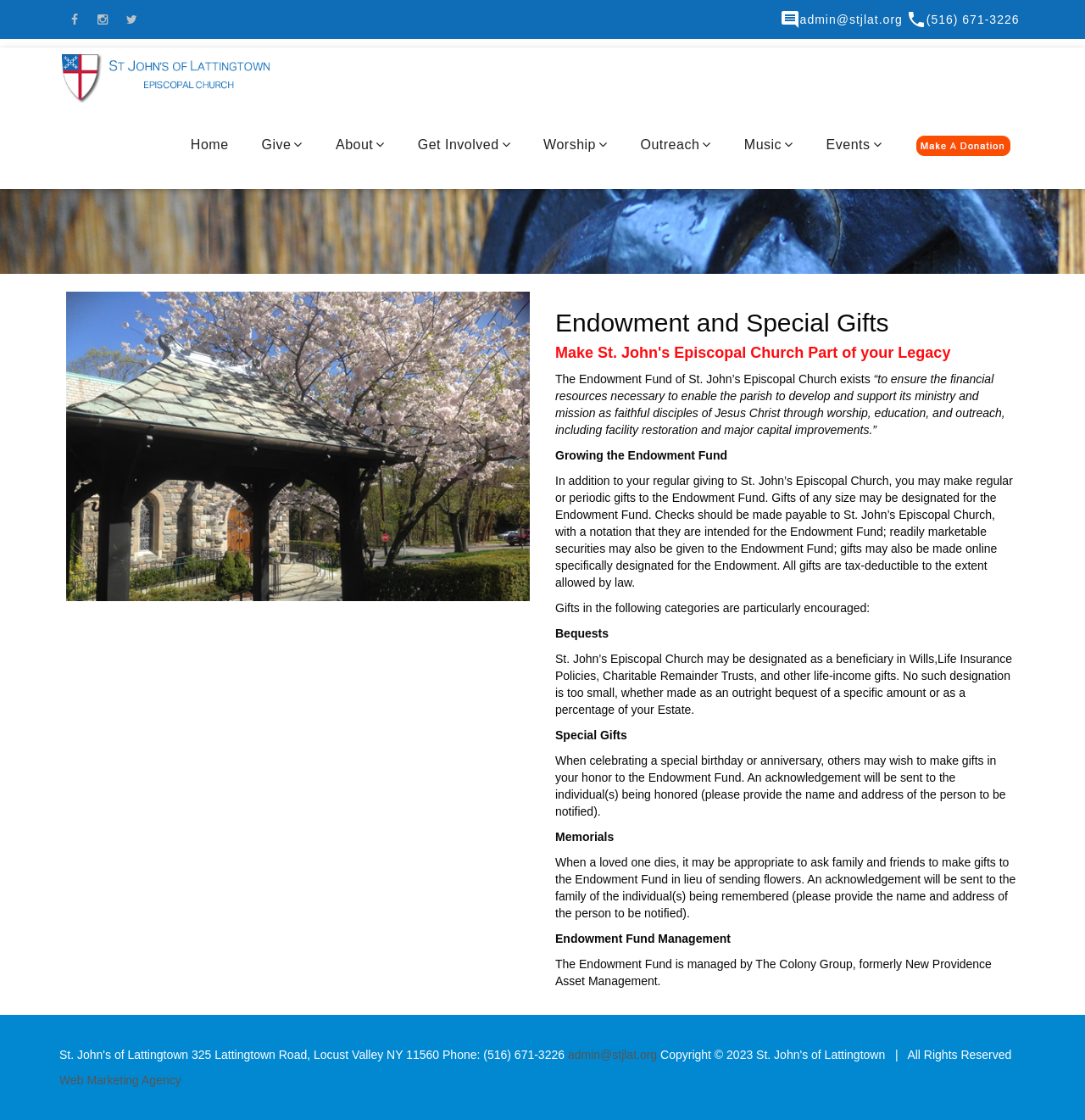Give a short answer using one word or phrase for the question:
What is the name of the company managing the Endowment Fund?

The Colony Group